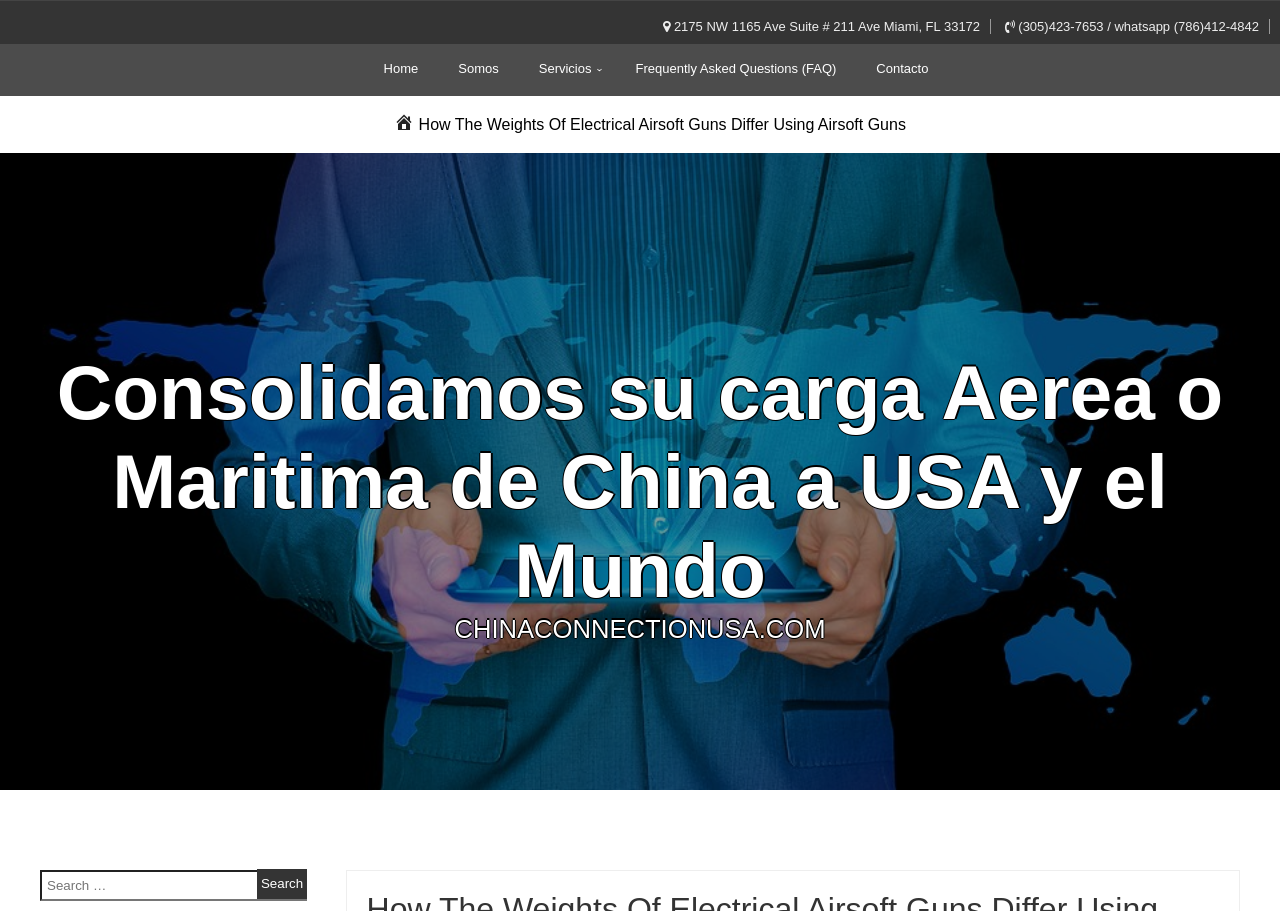Bounding box coordinates should be in the format (top-left x, top-left y, bottom-right x, bottom-right y) and all values should be floating point numbers between 0 and 1. Determine the bounding box coordinate for the UI element described as: Frequently Asked Questions (FAQ)

[0.484, 0.053, 0.666, 0.099]